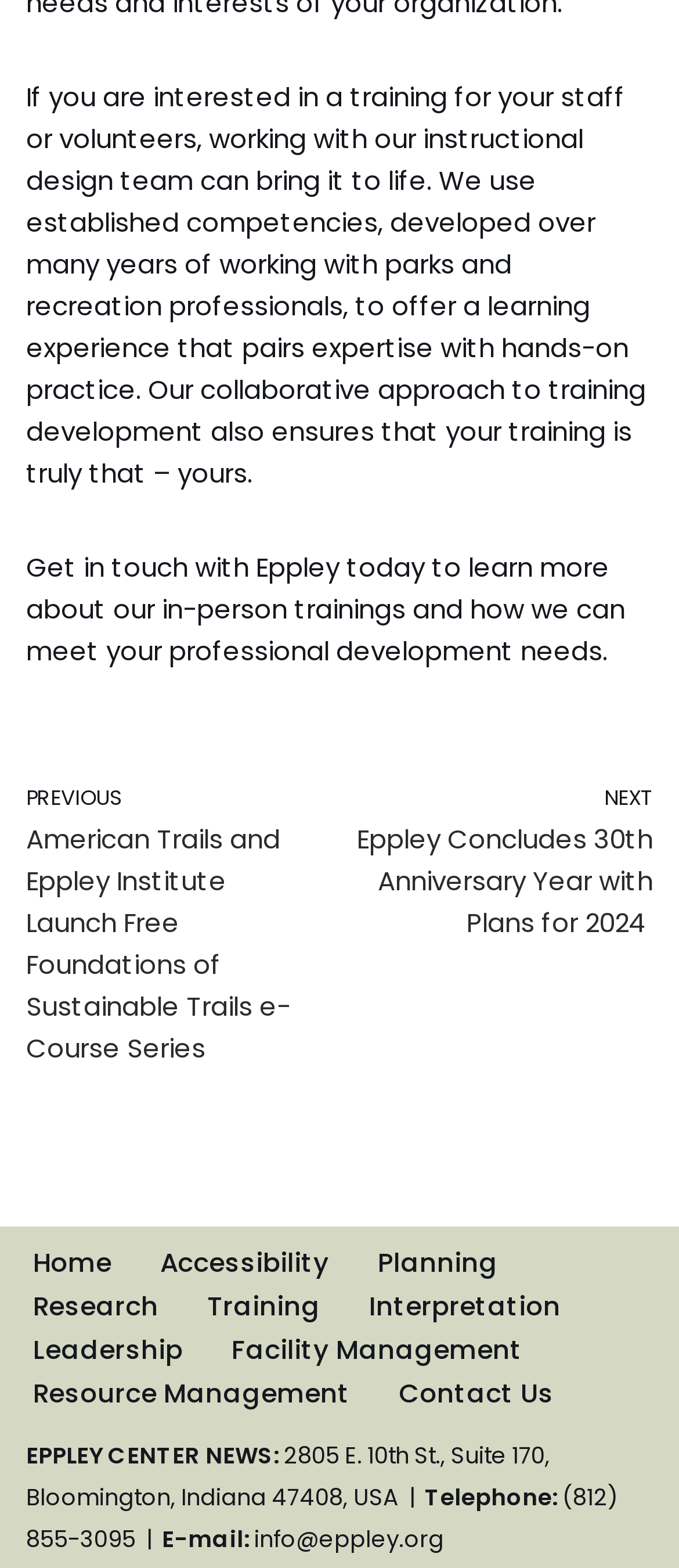By analyzing the image, answer the following question with a detailed response: What are the main categories of services offered by Eppley Institute?

The footer menu of the webpage lists various categories of services offered by Eppley Institute, including Planning, Research, Training, Interpretation, Leadership, Facility Management, and Resource Management, suggesting that the institute provides a range of services related to parks and recreation professionals.